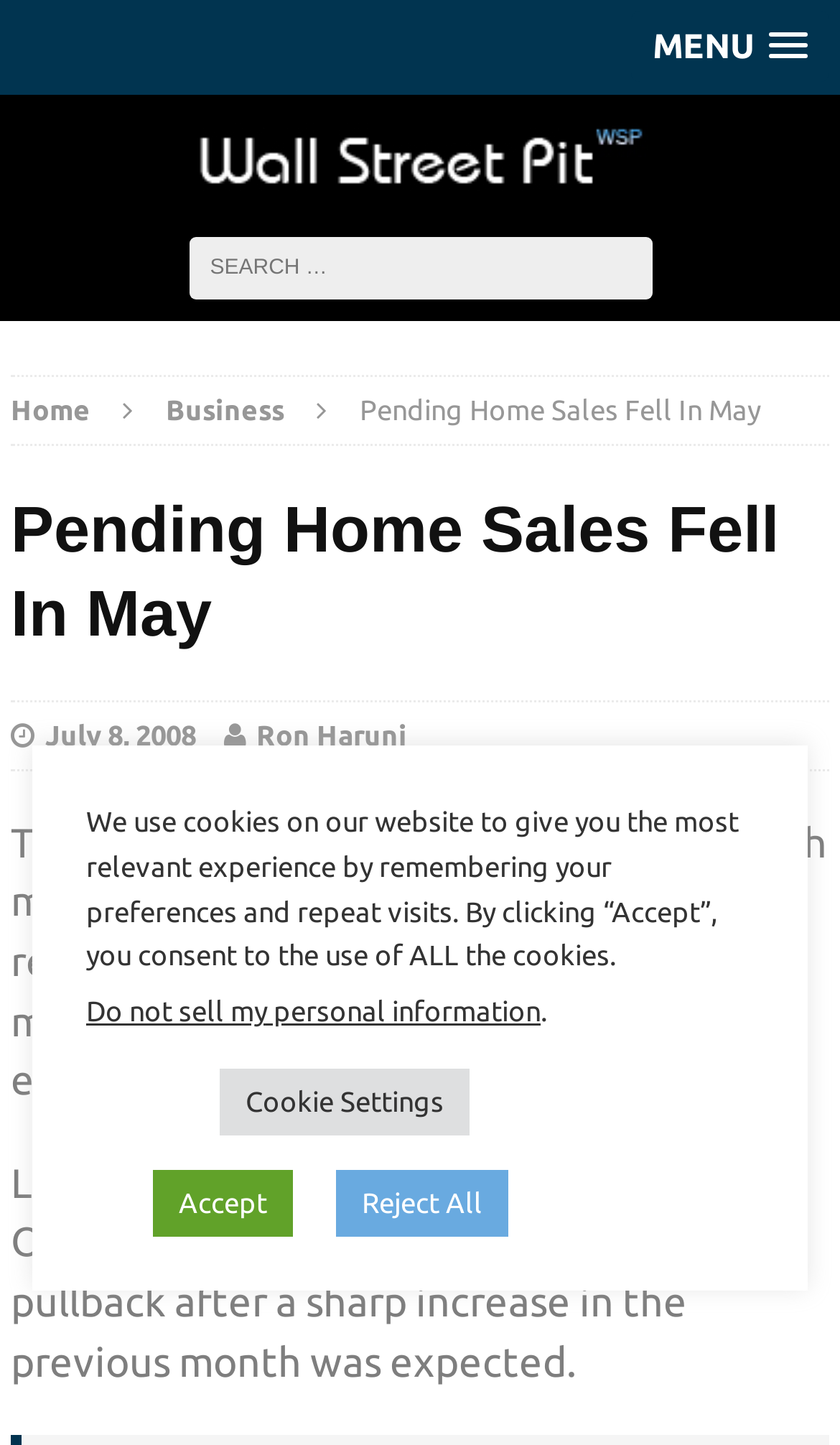Determine the bounding box coordinates in the format (top-left x, top-left y, bottom-right x, bottom-right y). Ensure all values are floating point numbers between 0 and 1. Identify the bounding box of the UI element described by: Reject All

[0.4, 0.81, 0.605, 0.856]